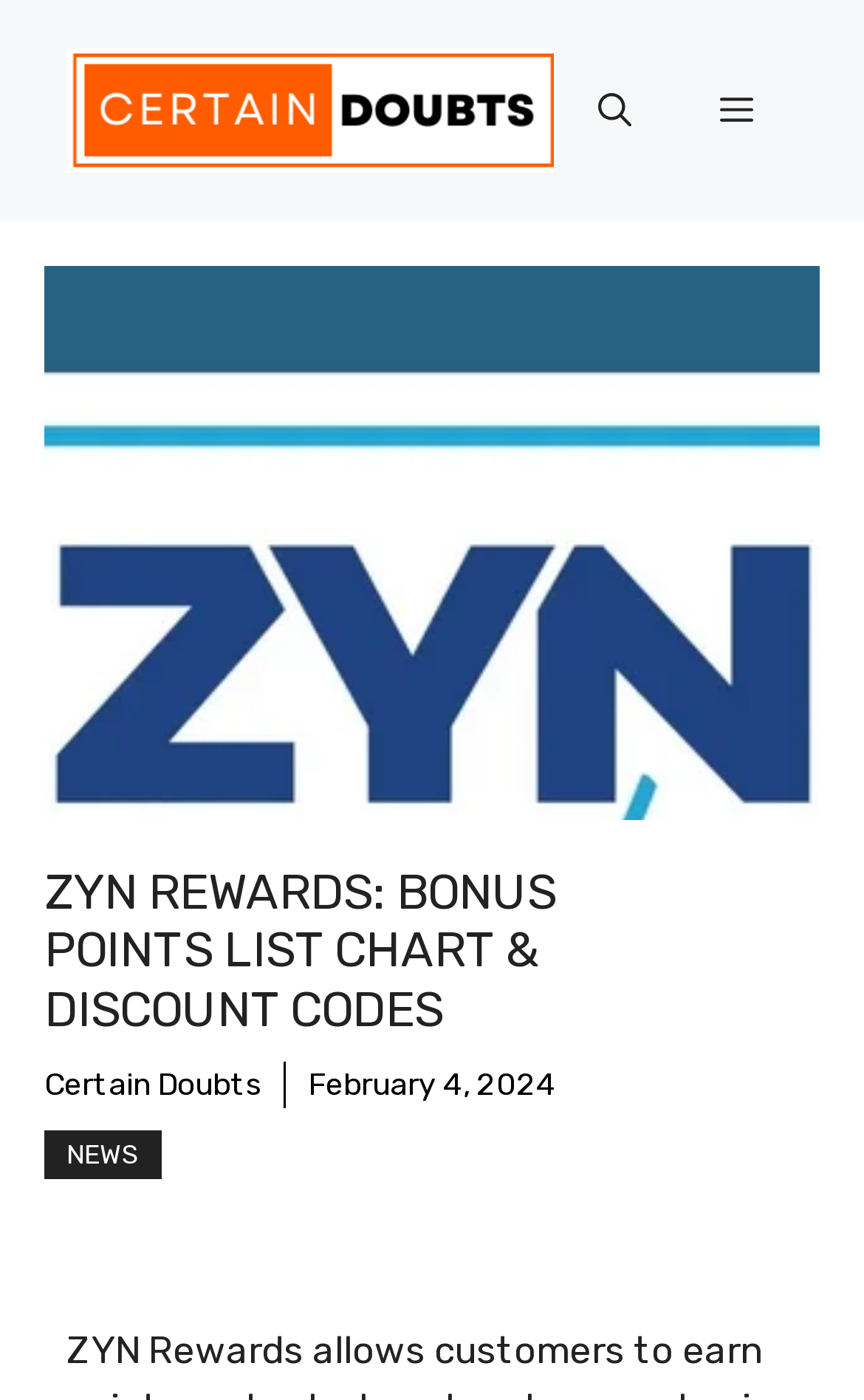What is the name of the website?
Please look at the screenshot and answer using one word or phrase.

ZYN Rewards